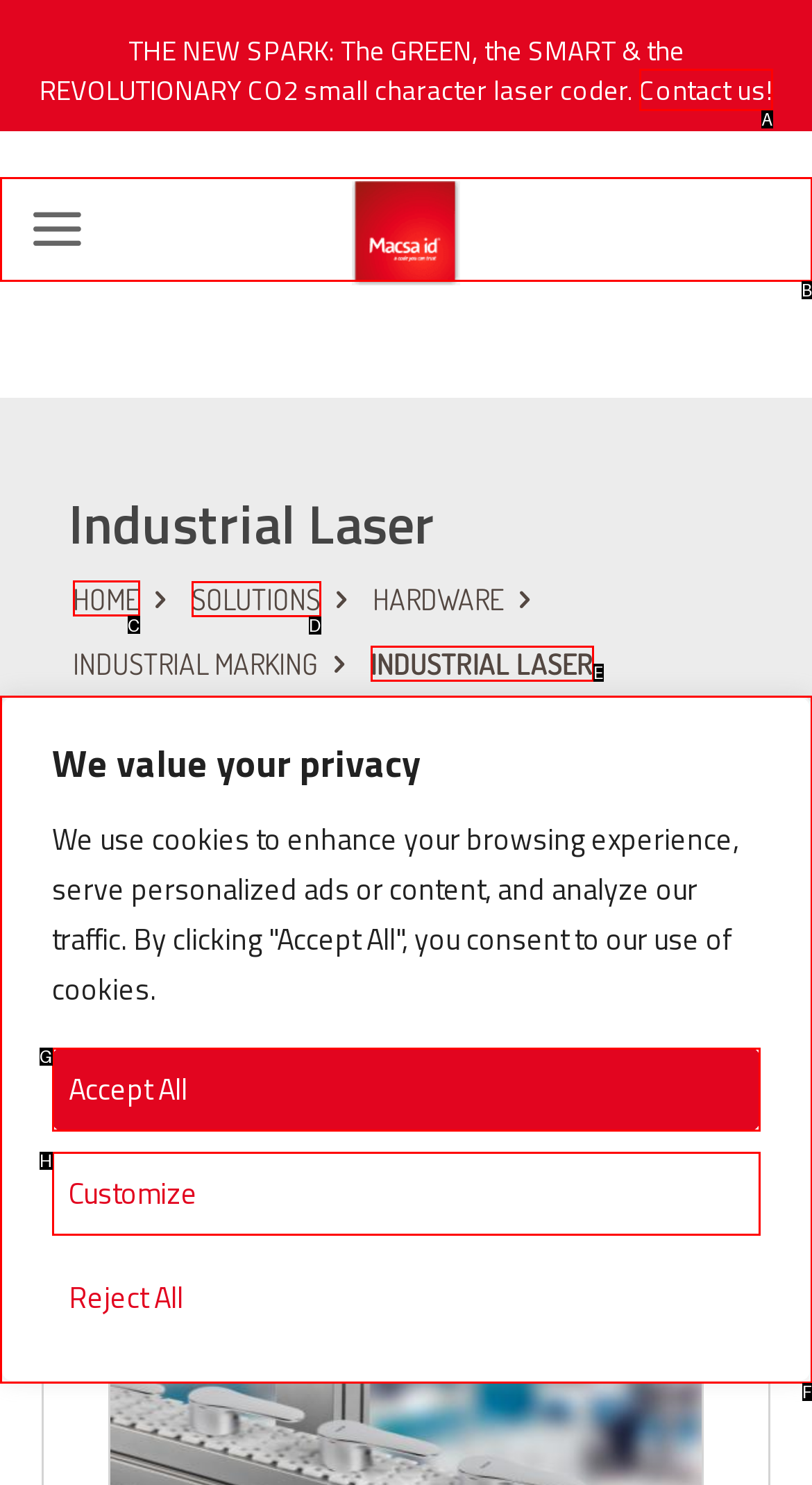Given the task: Go to the 'HOME' page, indicate which boxed UI element should be clicked. Provide your answer using the letter associated with the correct choice.

C